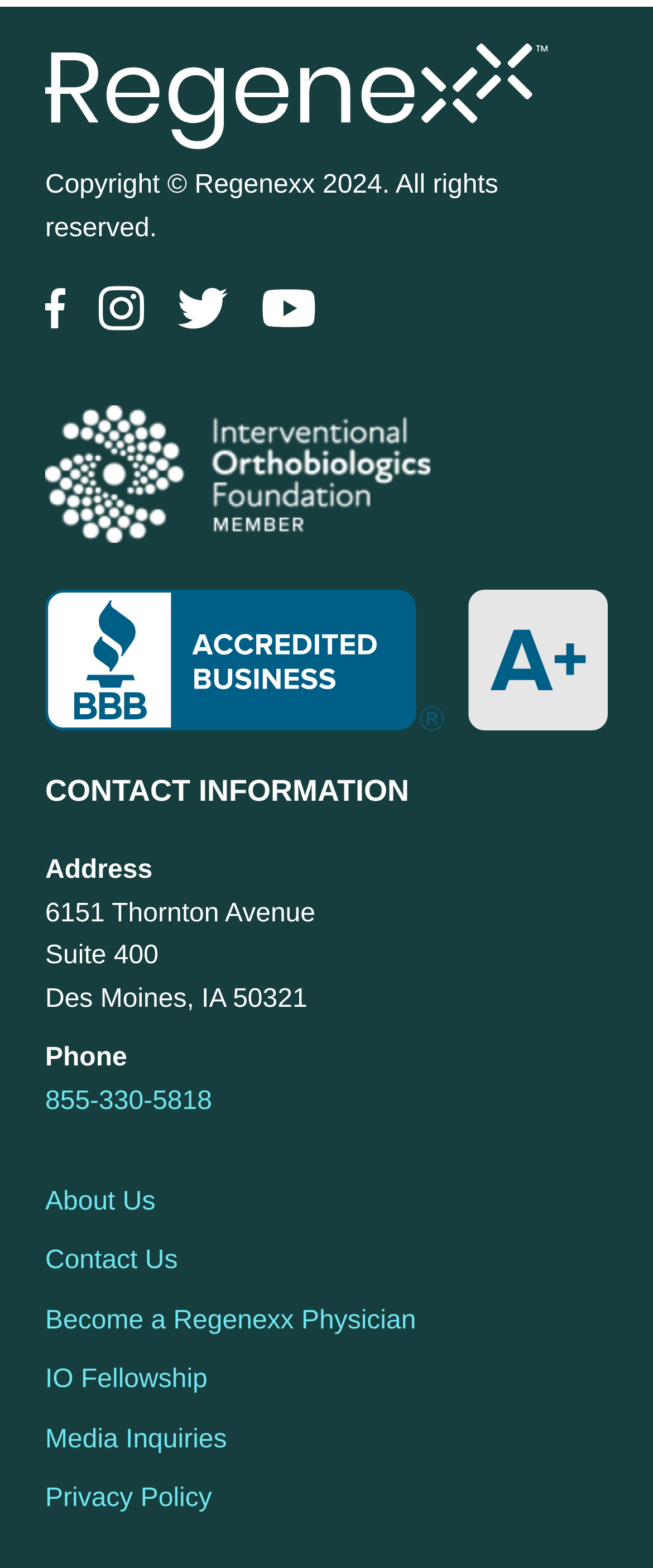Given the content of the image, can you provide a detailed answer to the question?
What is the company name?

The company name is obtained from the link 'Regenexx.com' at the top of the webpage, which suggests that the webpage belongs to Regenexx.